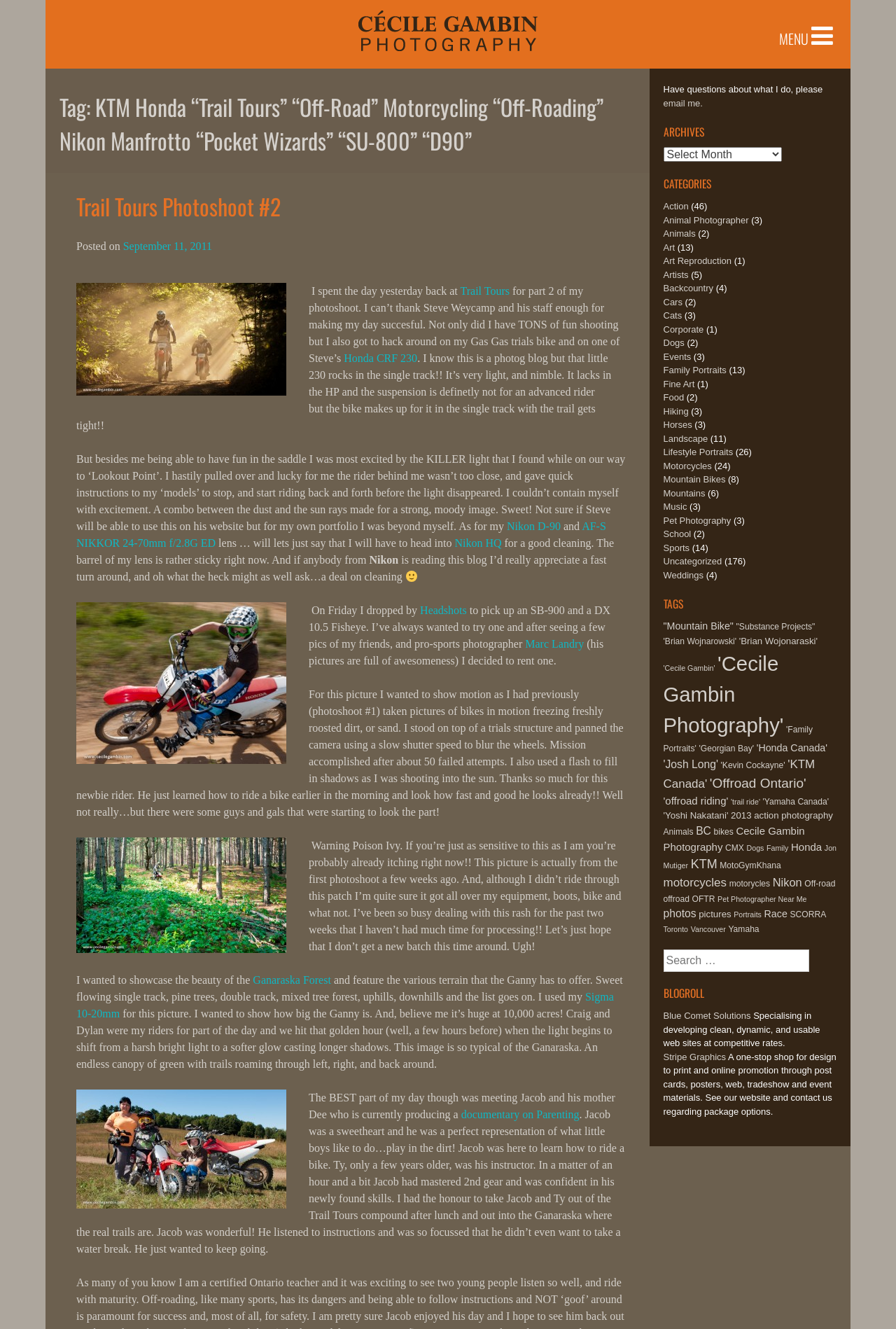What is the name of the forest mentioned in the text?
Please provide a single word or phrase as the answer based on the screenshot.

Ganaraska Forest